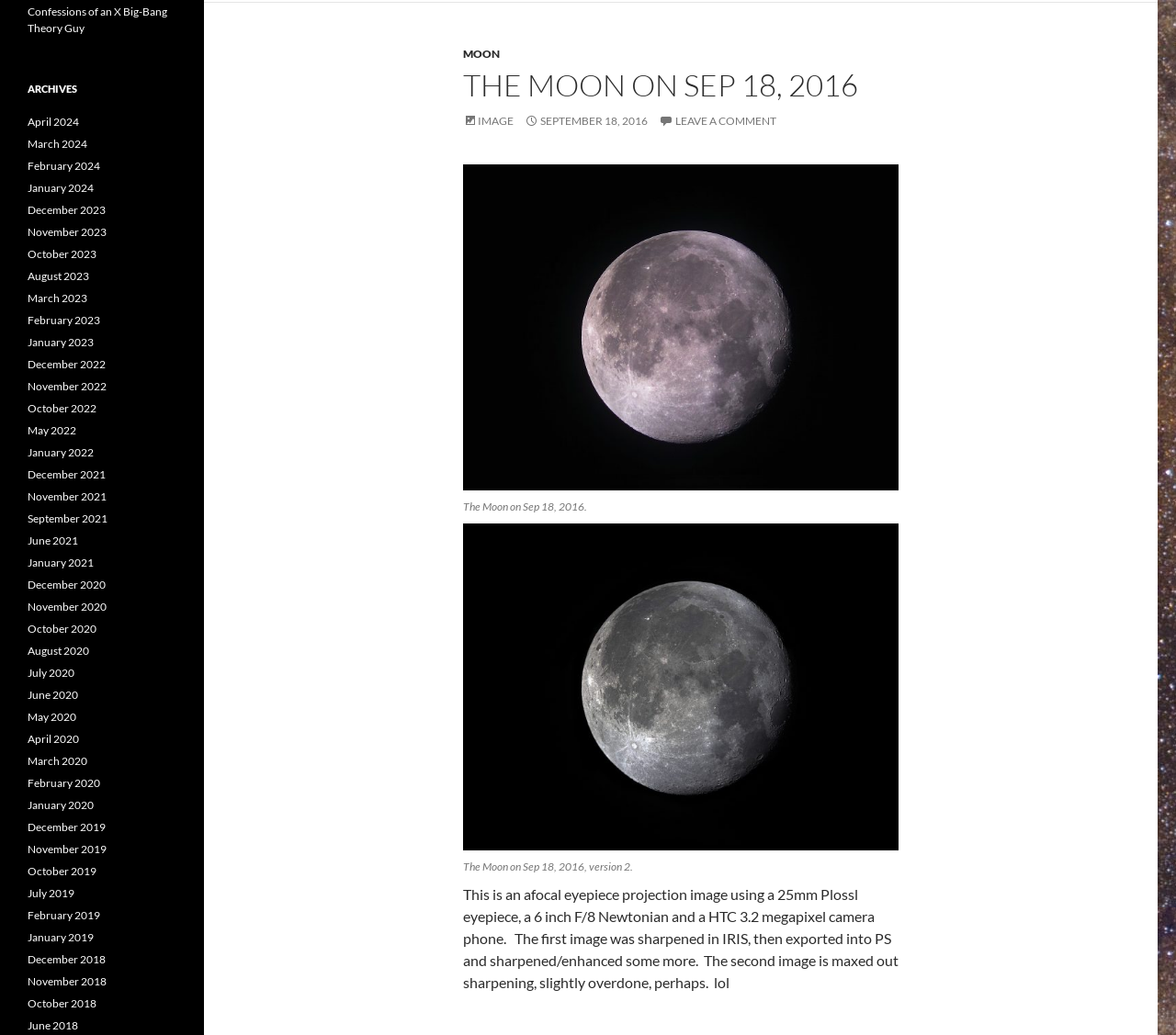What is the category of the article?
Based on the content of the image, thoroughly explain and answer the question.

The article is categorized under 'ARCHIVES', which can be inferred from the heading section of the webpage.